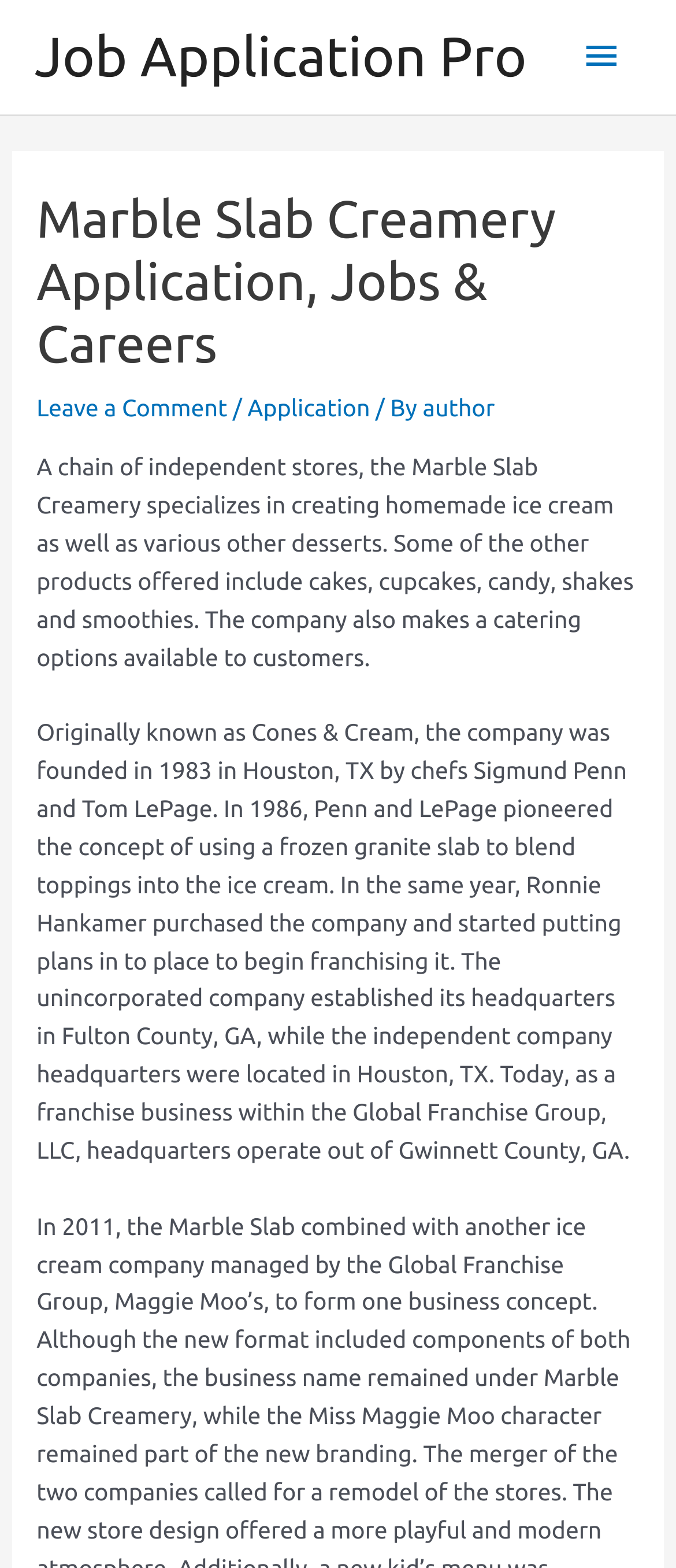Provide a comprehensive description of the webpage.

The webpage is about Marble Slab Creamery's job application and career opportunities. At the top, there is a link to "Job Application Pro" and a button to access the main menu. Below the main menu button, there is a header section that contains the title "Marble Slab Creamery Application, Jobs & Careers" and three links: "Leave a Comment", "Application", and "author". 

To the right of the title, there is a separator line. Below the header section, there is a paragraph of text that describes Marble Slab Creamery as a chain of independent stores specializing in homemade ice cream and other desserts. 

Further down, there is another paragraph of text that provides more information about the company's history, including its founding in 1983, the introduction of the frozen granite slab concept in 1986, and its current status as a franchise business within the Global Franchise Group, LLC.